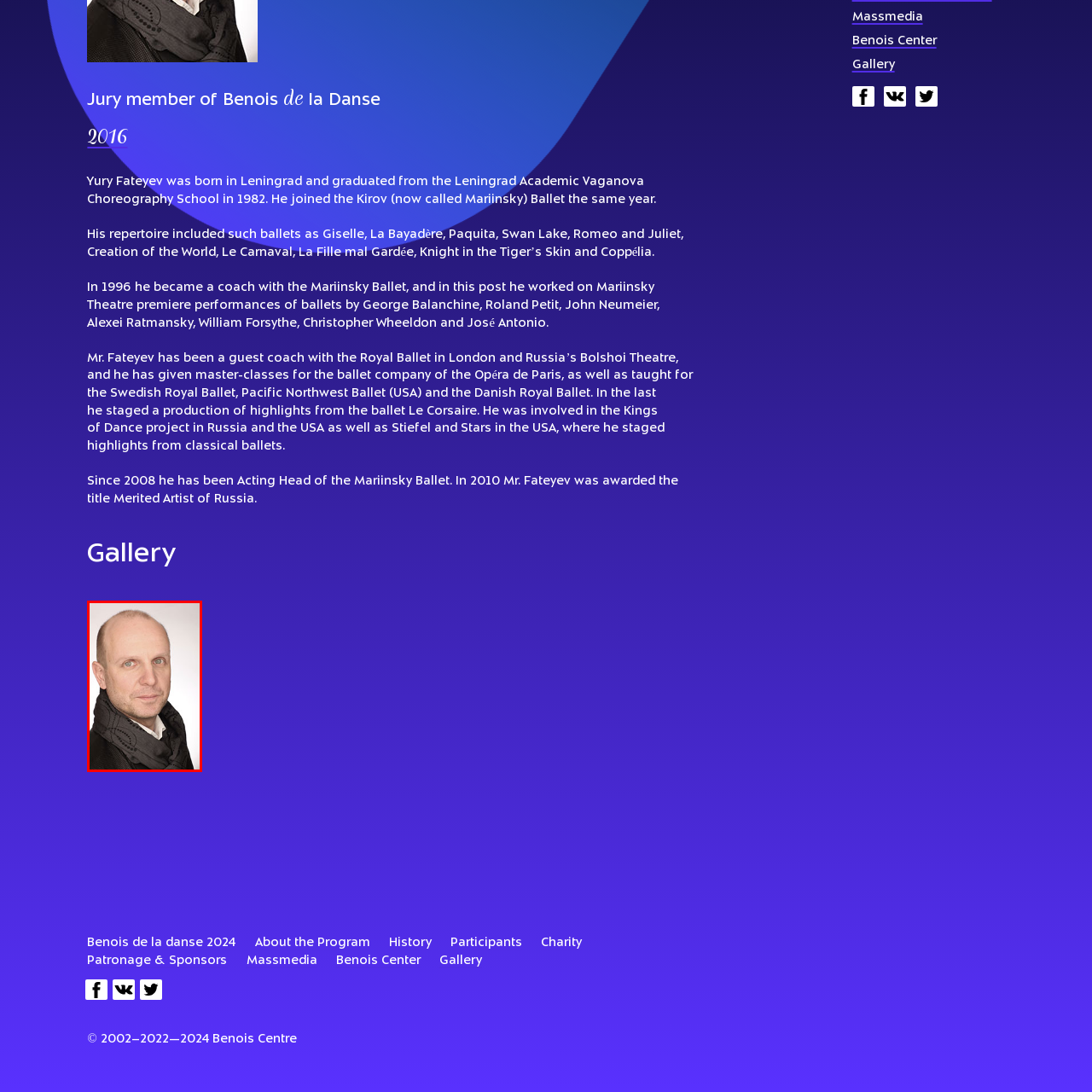Observe the image within the red outline and respond to the ensuing question with a detailed explanation based on the visual aspects of the image: 
Which ballet company did Yury Fateyev join in 1982?

According to the caption, Yury Fateyev graduated from the Leningrad Academic Vaganova Choreography School in 1982 and joined the Kirov Ballet, which is now known as the Mariinsky Ballet, the same year.